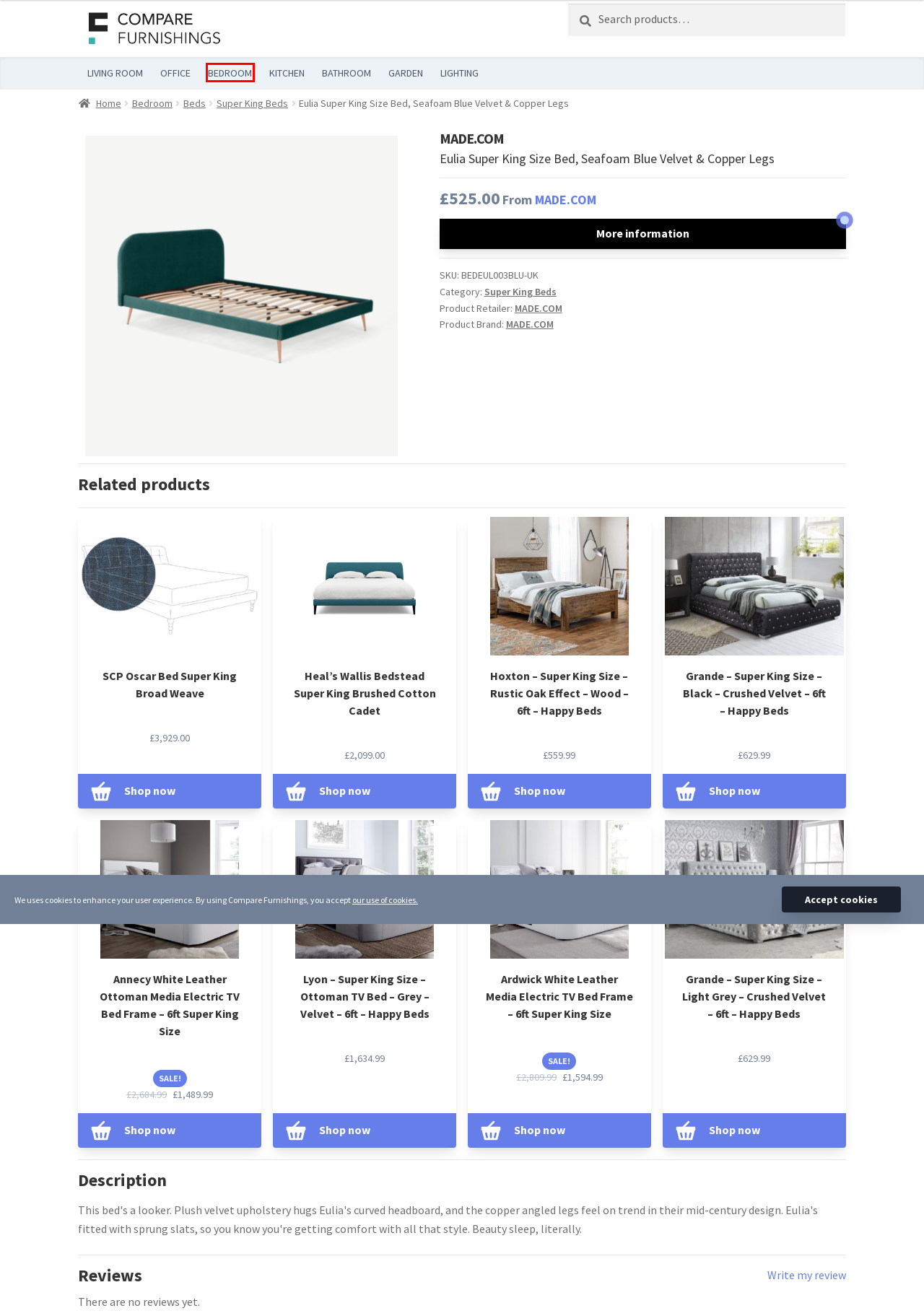You are presented with a screenshot of a webpage containing a red bounding box around a particular UI element. Select the best webpage description that matches the new webpage after clicking the element within the bounding box. Here are the candidates:
A. Kitchen | Compare Furnishings
B. Garden | Compare Furnishings
C. Lyon – Super King Size – Ottoman TV Bed – Grey – Velvet – 6ft – Happy Beds | Compare Furnishings
D. Heal's Wallis Bedstead Super King Brushed Cotton Cadet | Compare Furnishings
E. Bathroom | Compare Furnishings
F. Bedroom | Compare Furnishings
G. Ardwick White Leather Media Electric TV Bed Frame – 6ft Super King Size | Compare Furnishings
H. Office | Compare Furnishings

F